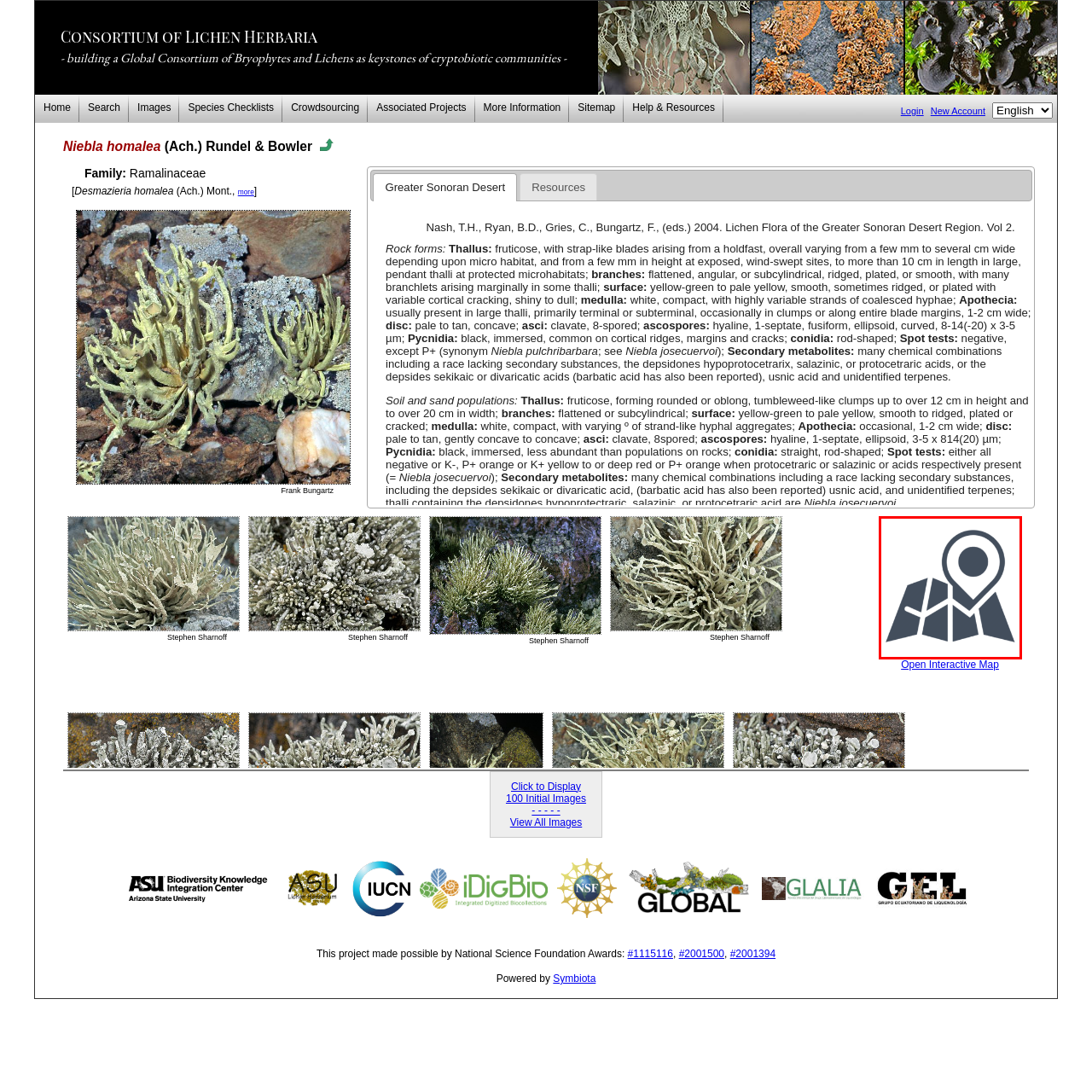View the portion of the image within the red bounding box and answer this question using a single word or phrase:
What is the purpose of the map graphic?

To enhance mapping concept